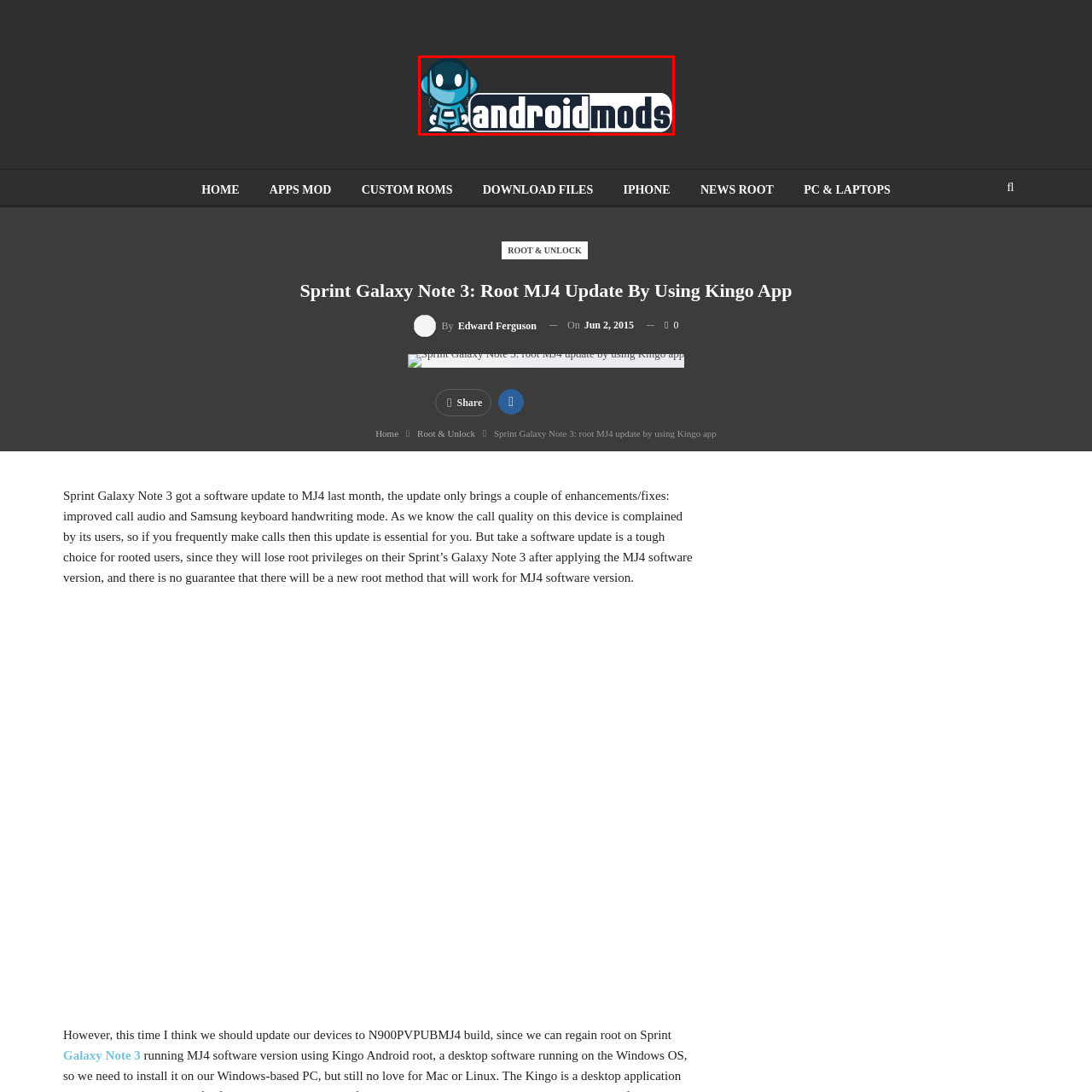Generate a thorough description of the part of the image enclosed by the red boundary.

The image features a stylized logo for "Android Mods," showcasing a playful, cartoonish astronaut character in blue. The design integrates the text "androidmods" in a modern, bold font, emphasizing the community's focus on modifications and enhancements for Android devices. The logo's color scheme primarily features shades of blue, with white accents, creating a vibrant and inviting look that appeals to tech enthusiasts and Android users interested in rooting and customizing their devices. This logo is likely representative of a platform that provides resources and discussions around Android modifications, updates, and user-generated content.